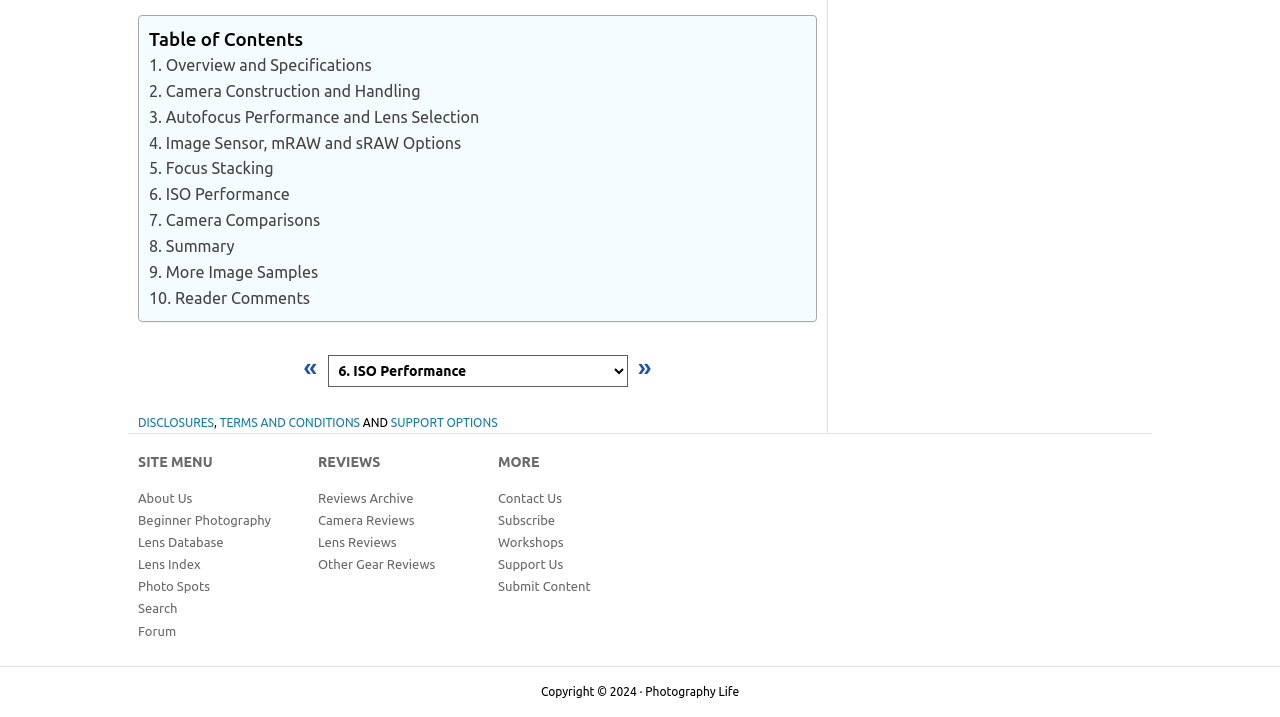Determine the bounding box coordinates of the clickable area required to perform the following instruction: "Search for something". The coordinates should be represented as four float numbers between 0 and 1: [left, top, right, bottom].

[0.108, 0.839, 0.139, 0.858]